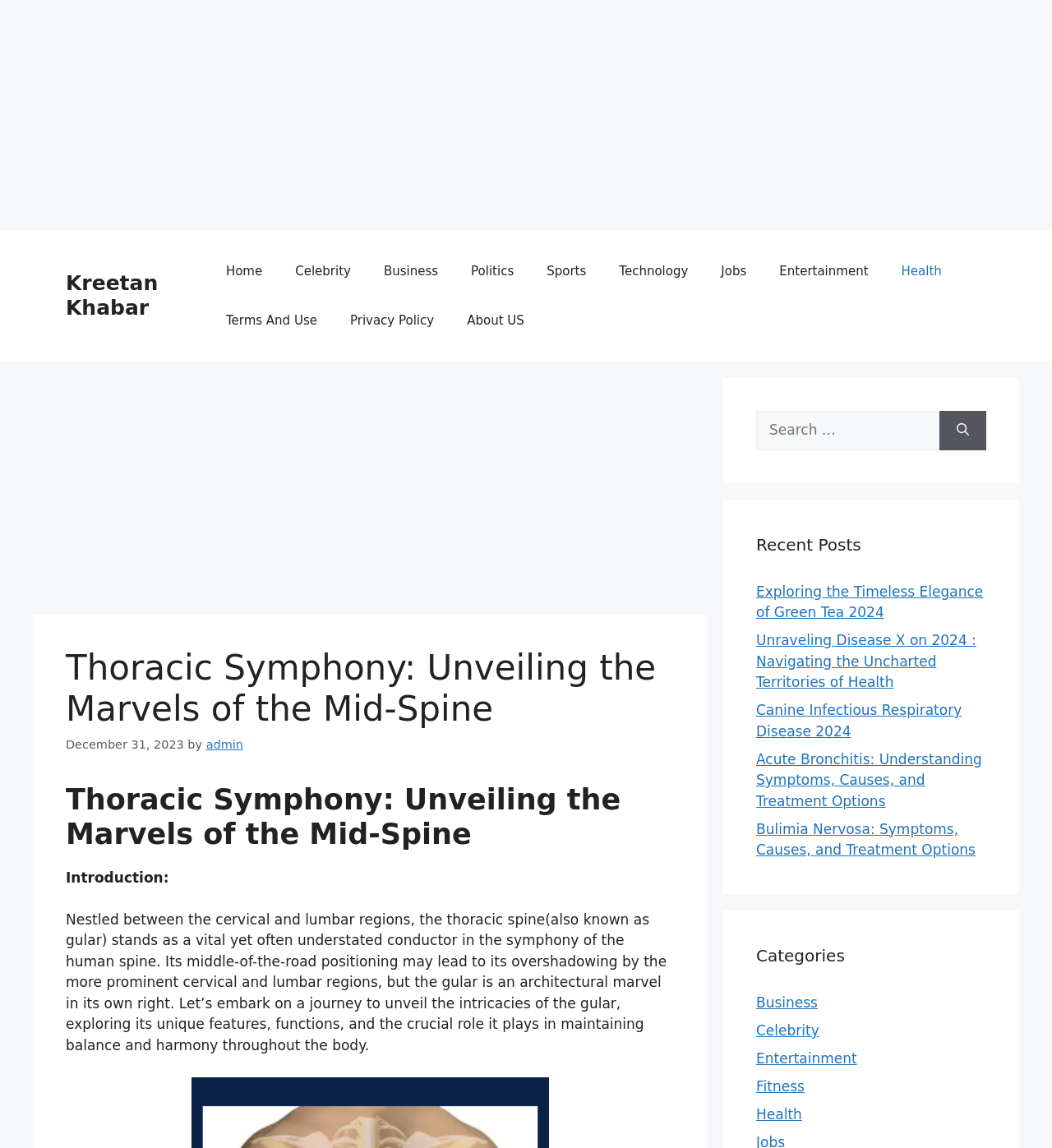Extract the bounding box coordinates for the HTML element that matches this description: "aria-label="Advertisement" name="aswift_2" title="Advertisement"". The coordinates should be four float numbers between 0 and 1, i.e., [left, top, right, bottom].

[0.031, 0.329, 0.672, 0.53]